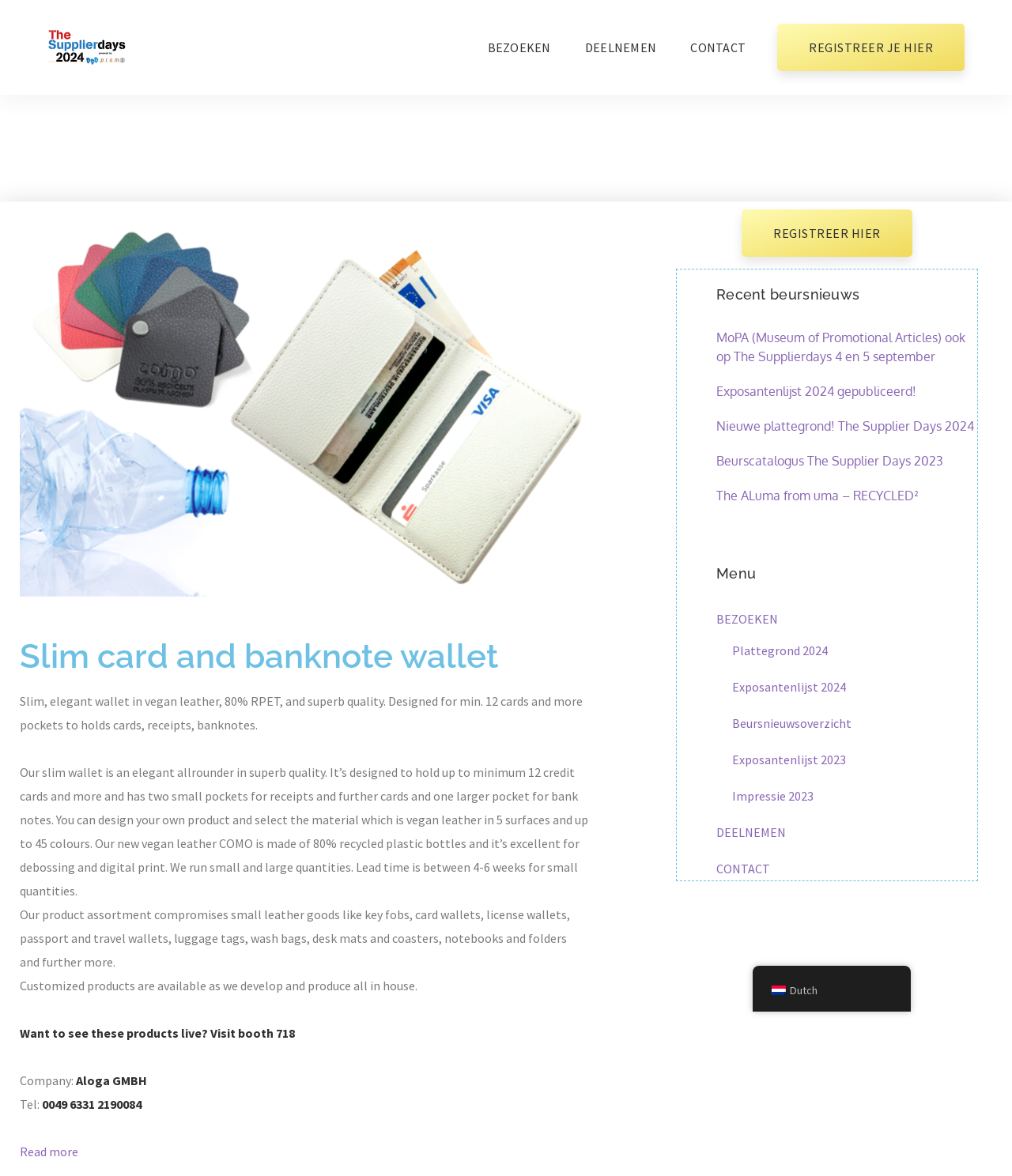Locate the bounding box coordinates of the element that needs to be clicked to carry out the instruction: "Contact the supplier". The coordinates should be given as four float numbers ranging from 0 to 1, i.e., [left, top, right, bottom].

[0.682, 0.01, 0.737, 0.071]